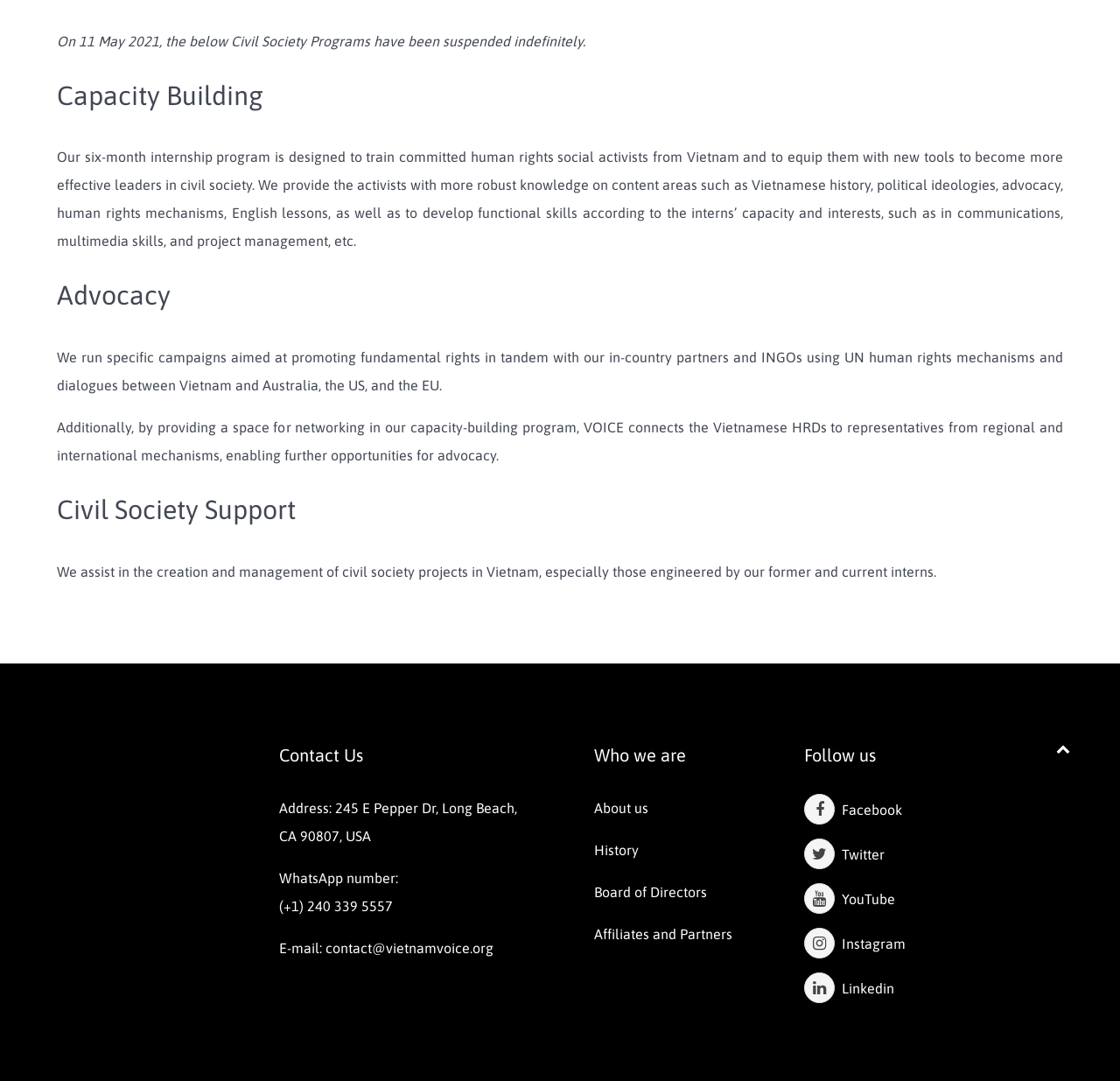Specify the bounding box coordinates of the area to click in order to follow the given instruction: "Click on Facebook."

[0.718, 0.742, 0.805, 0.756]